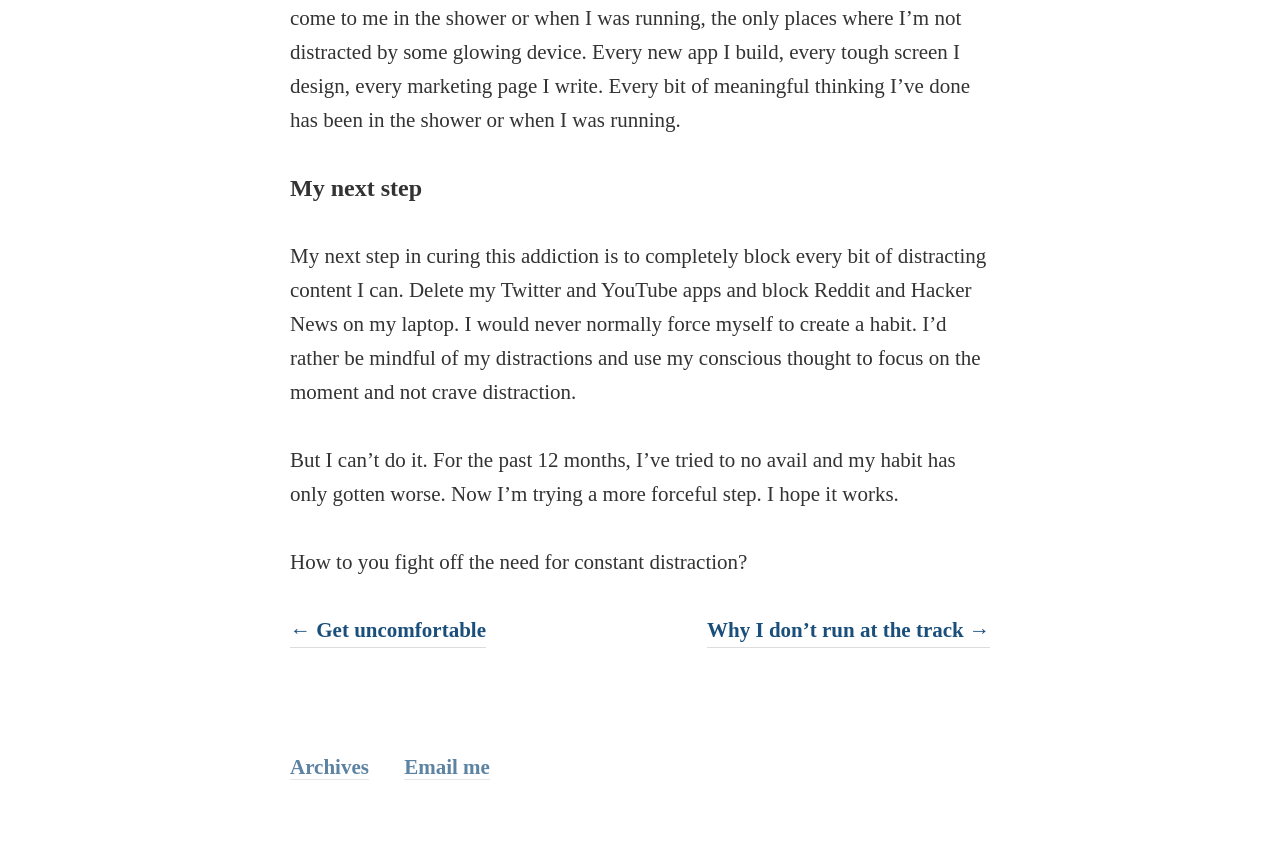Bounding box coordinates should be in the format (top-left x, top-left y, bottom-right x, bottom-right y) and all values should be floating point numbers between 0 and 1. Determine the bounding box coordinate for the UI element described as: Archives

[0.227, 0.886, 0.288, 0.915]